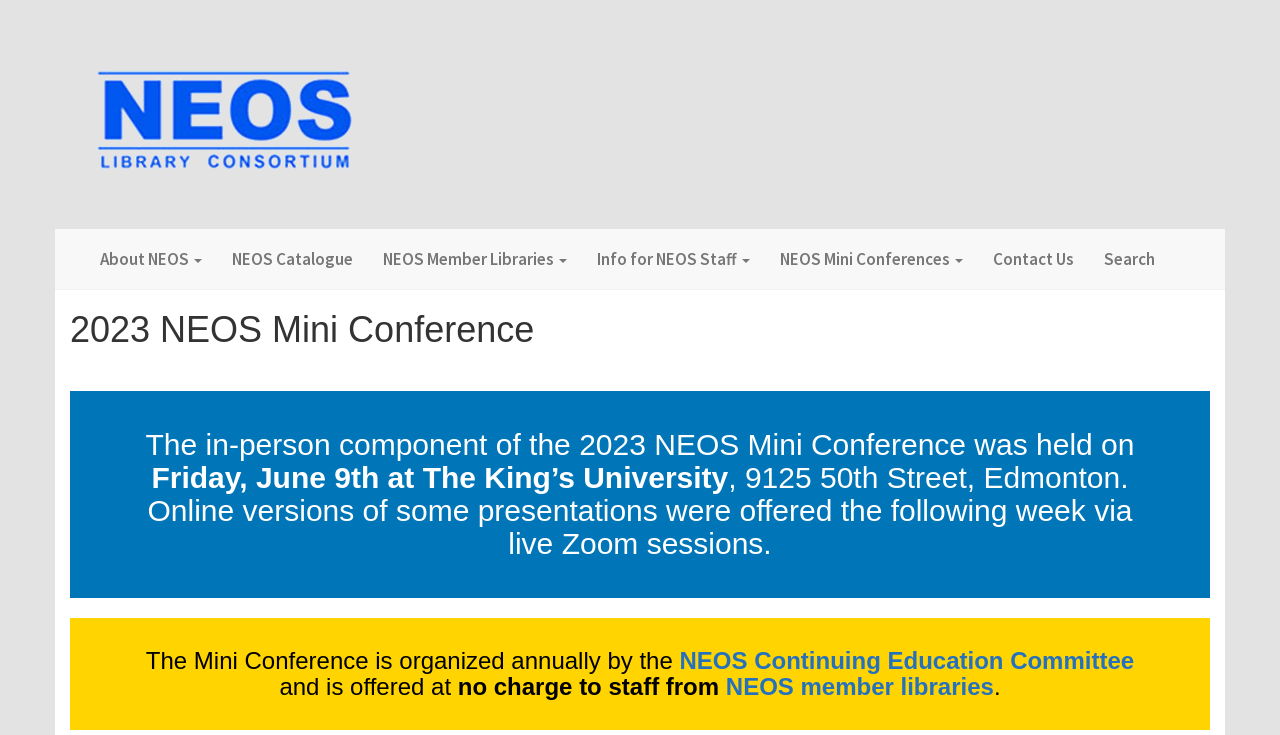Please locate the bounding box coordinates of the element that should be clicked to achieve the given instruction: "contact NEOS".

[0.764, 0.318, 0.851, 0.386]